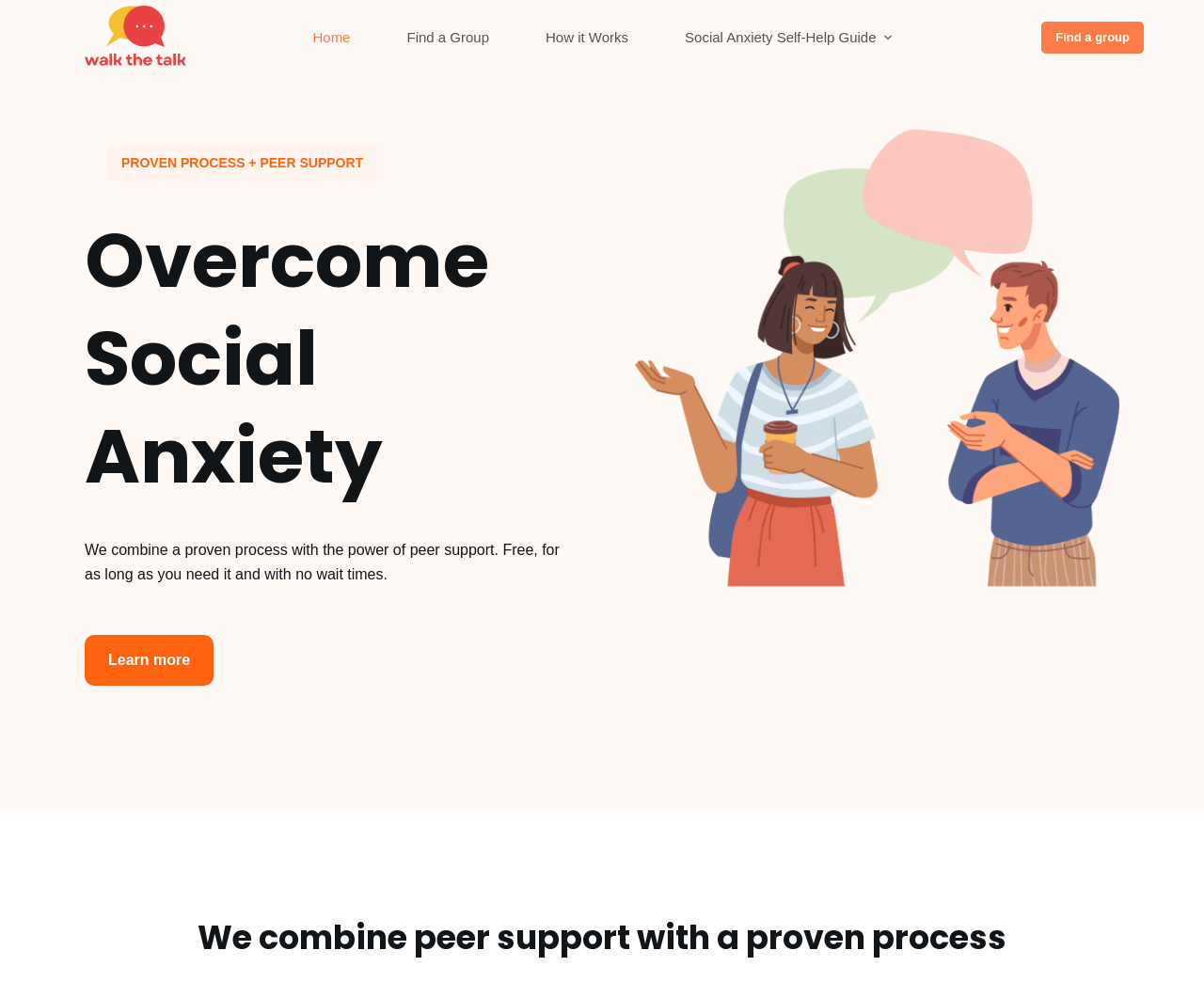Specify the bounding box coordinates of the element's area that should be clicked to execute the given instruction: "Learn more about overcoming social anxiety". The coordinates should be four float numbers between 0 and 1, i.e., [left, top, right, bottom].

[0.07, 0.646, 0.177, 0.699]